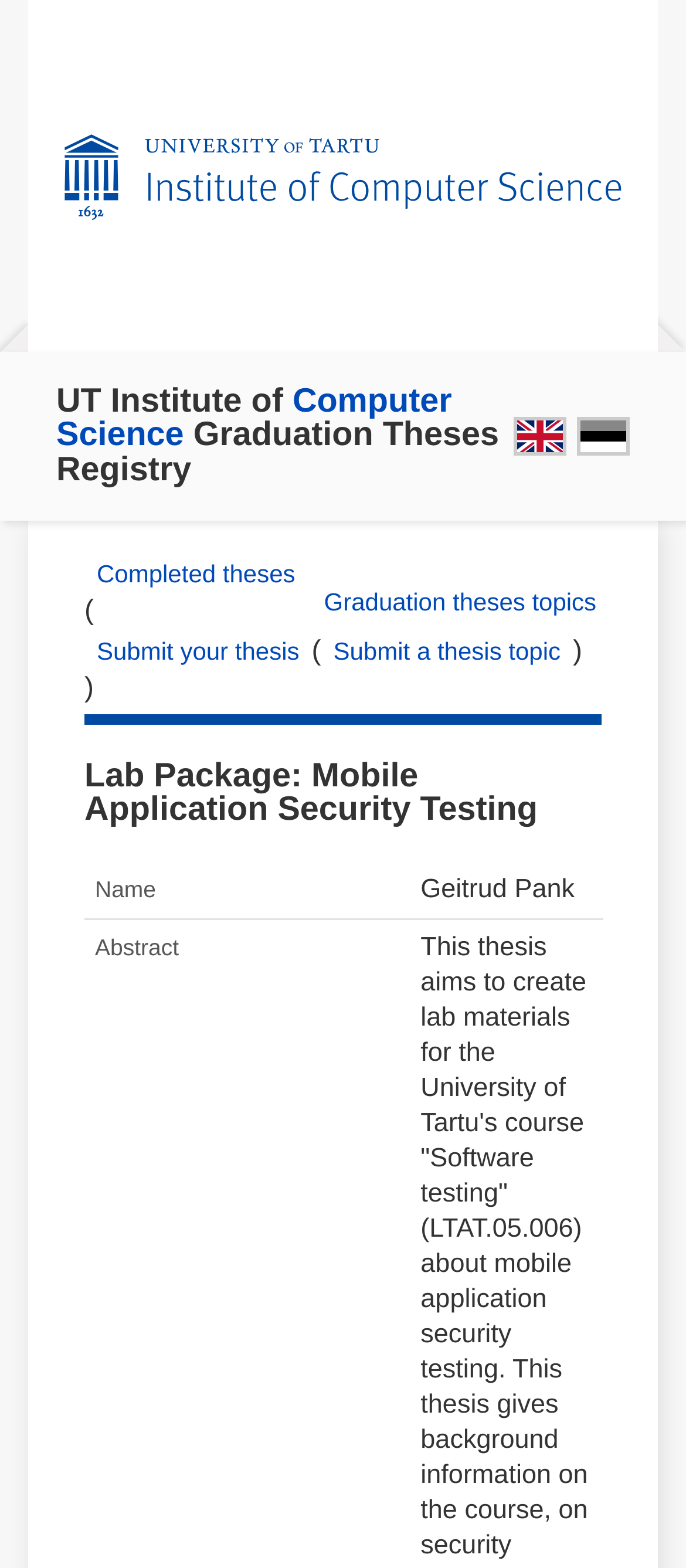Respond to the question below with a single word or phrase: How many thesis topics are listed?

One